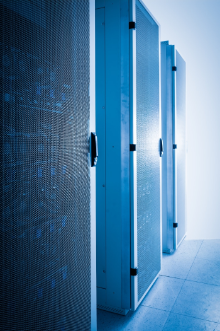What is the purpose of the environment depicted in the image?
Please give a detailed and elaborate answer to the question.

The caption suggests that the backdrop of the image represents a sophisticated environment dedicated to efficient and secure data management, which is the primary purpose of the data center and its infrastructure.